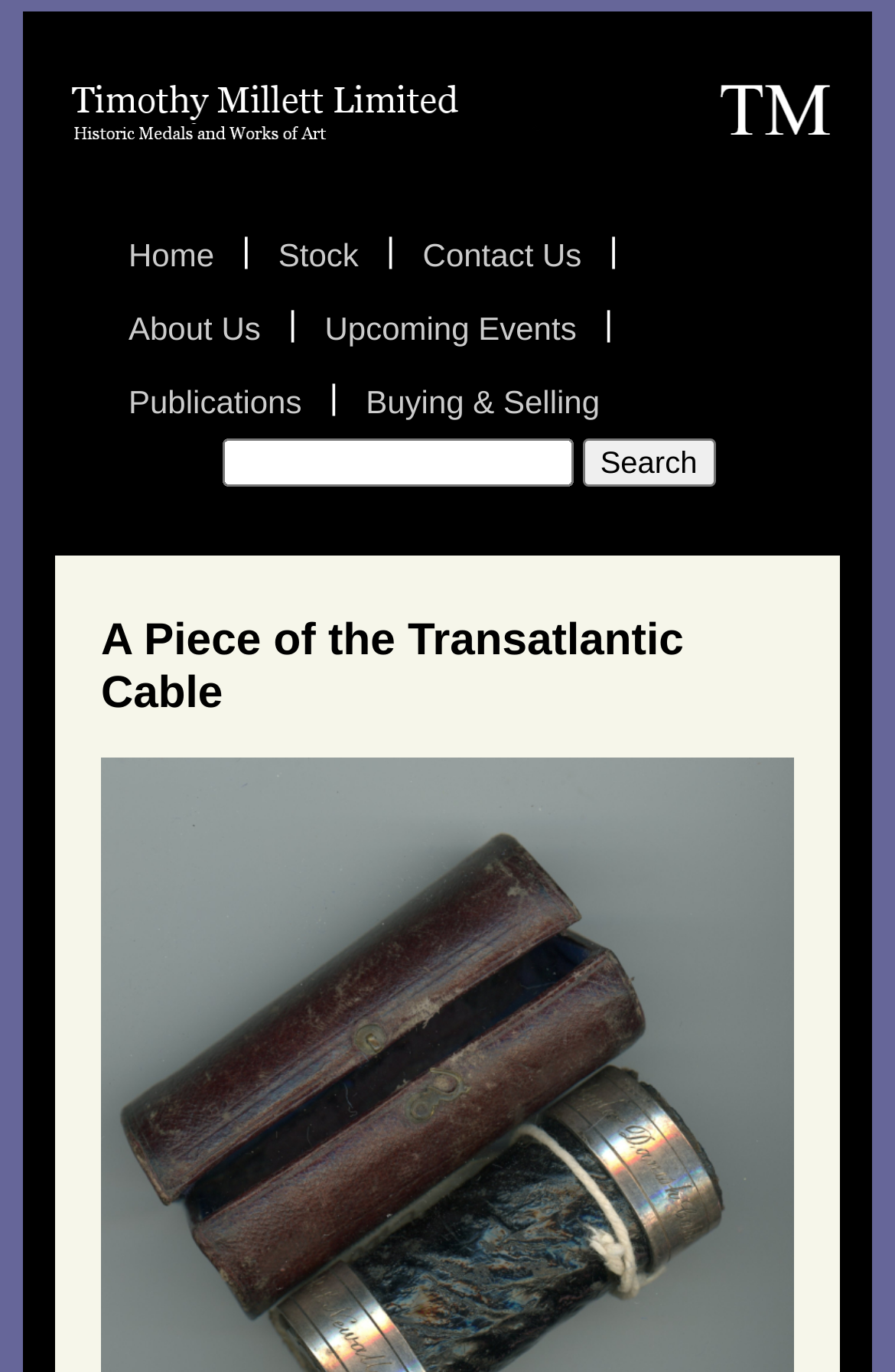Please provide a brief answer to the question using only one word or phrase: 
What is the name of the cable?

ANGLO DANISH CABLE